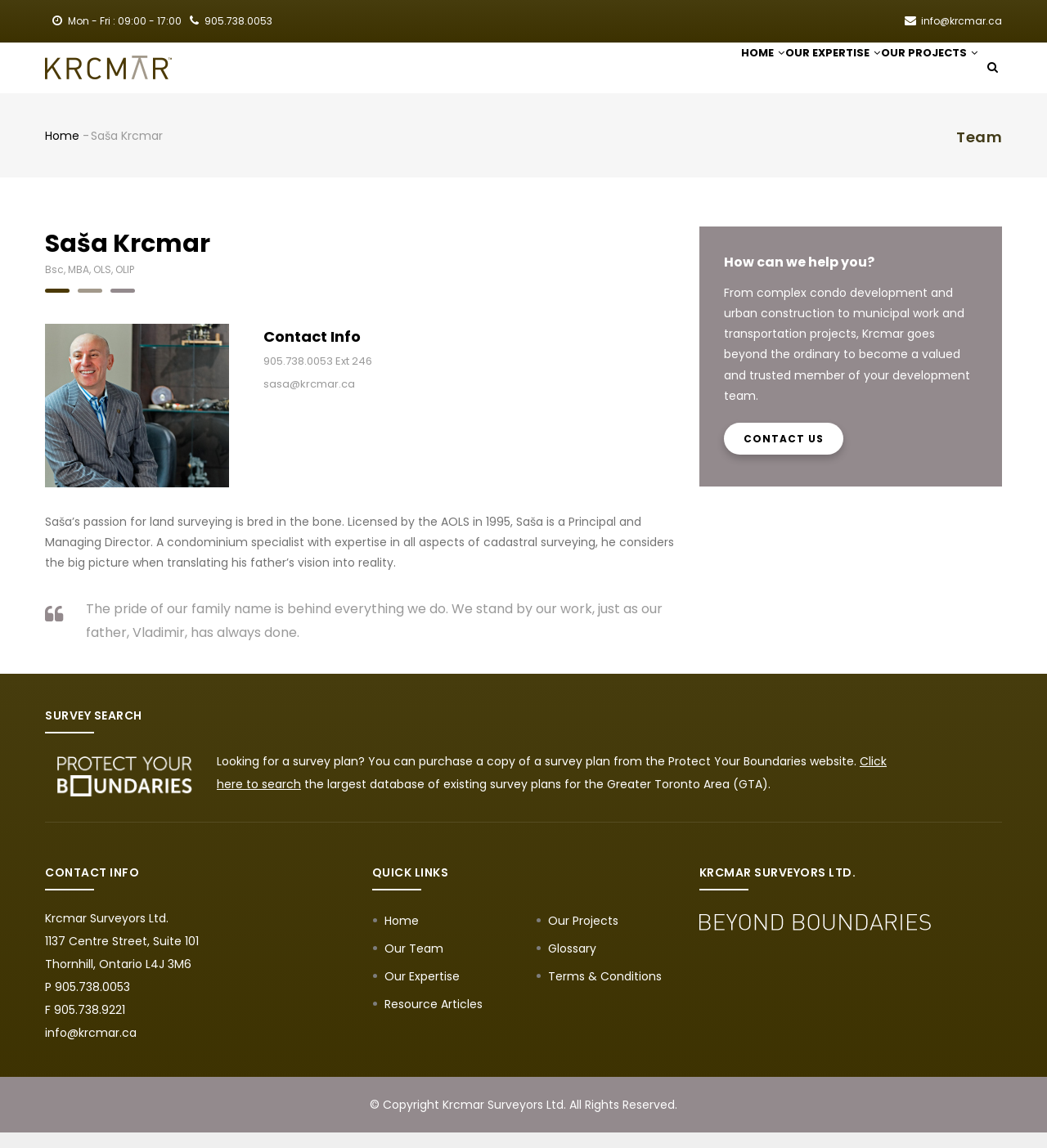What is the address of Krcmar Surveyors Ltd?
Give a detailed explanation using the information visible in the image.

I found the address by looking at the contact information section of the webpage, where it is listed as '1137 Centre Street, Suite 101, Thornhill, Ontario L4J 3M6'.